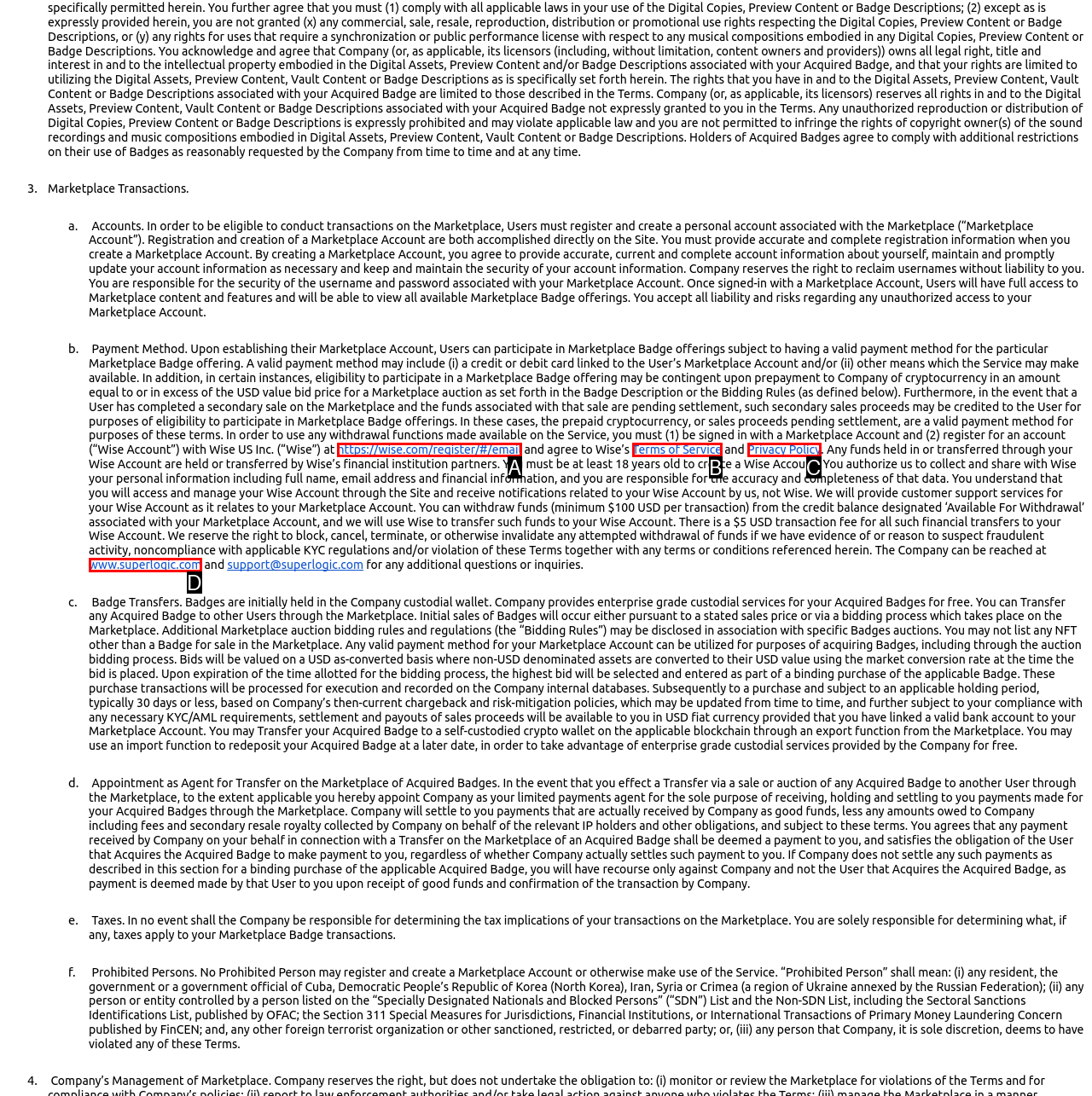Select the HTML element that matches the description: Privacy Policy. Provide the letter of the chosen option as your answer.

C